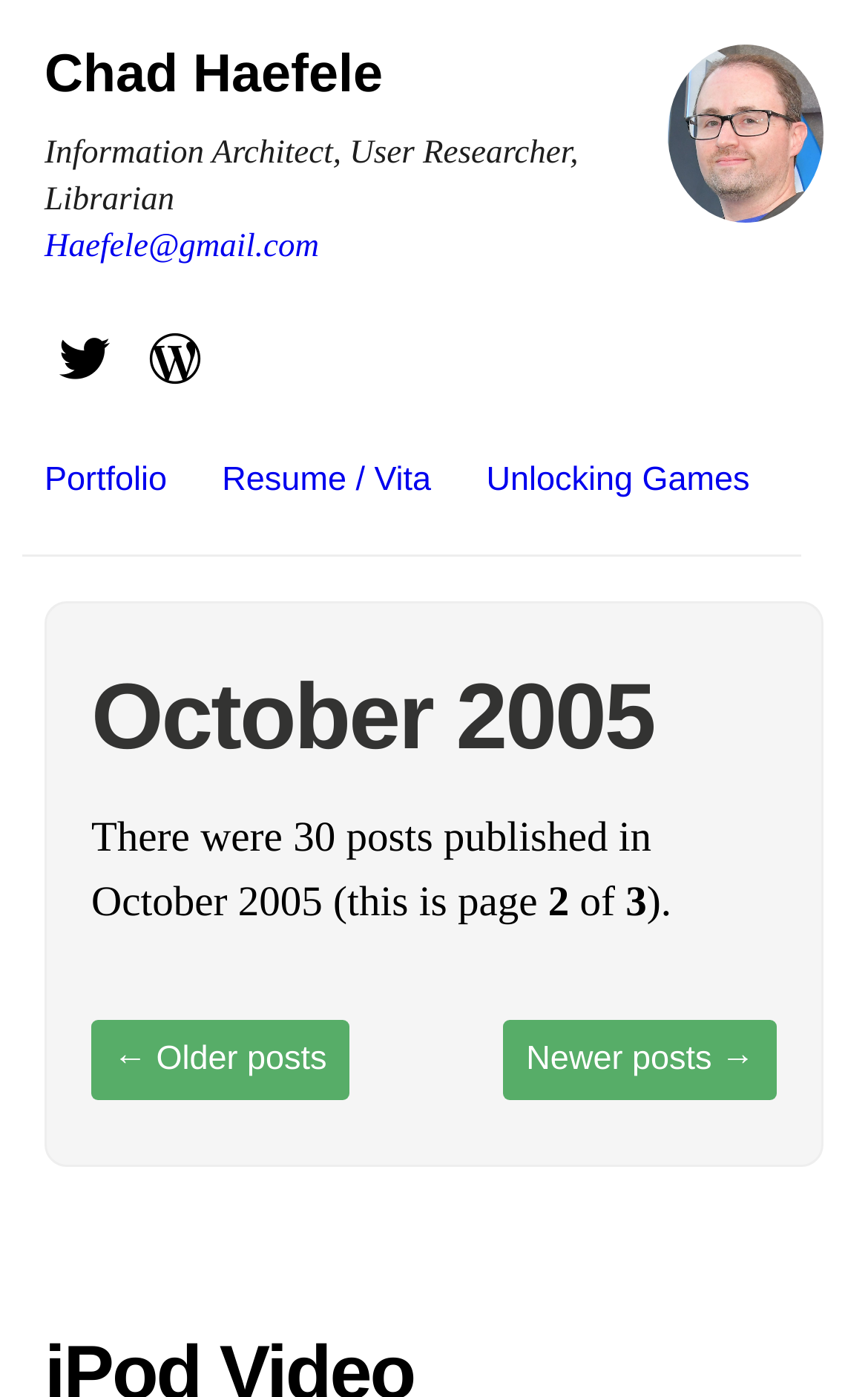Find the bounding box coordinates of the area to click in order to follow the instruction: "check Twitter profile".

[0.051, 0.231, 0.144, 0.264]